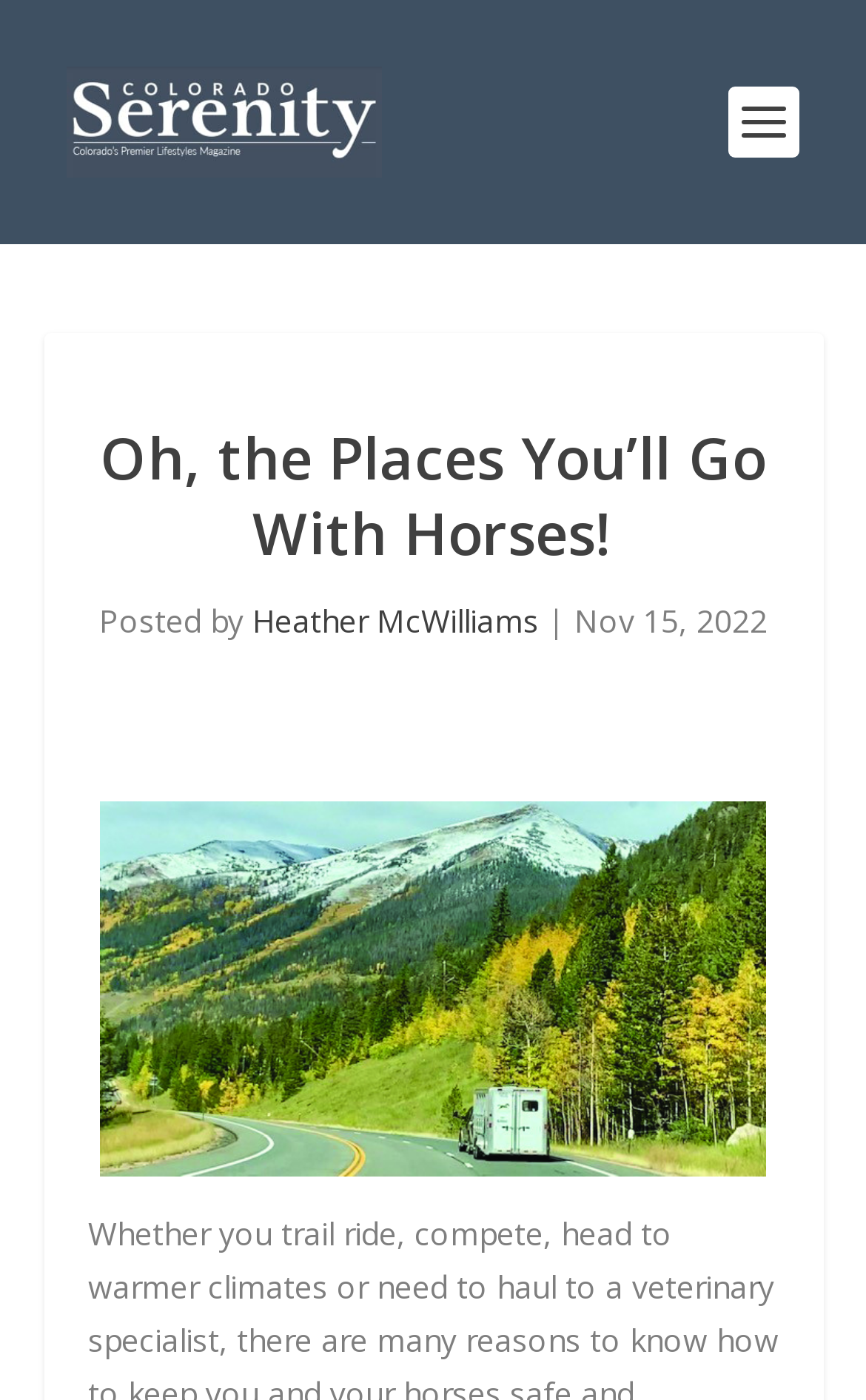Bounding box coordinates are specified in the format (top-left x, top-left y, bottom-right x, bottom-right y). All values are floating point numbers bounded between 0 and 1. Please provide the bounding box coordinate of the region this sentence describes: alt="Colorado Serenity Online"

[0.077, 0.048, 0.441, 0.127]